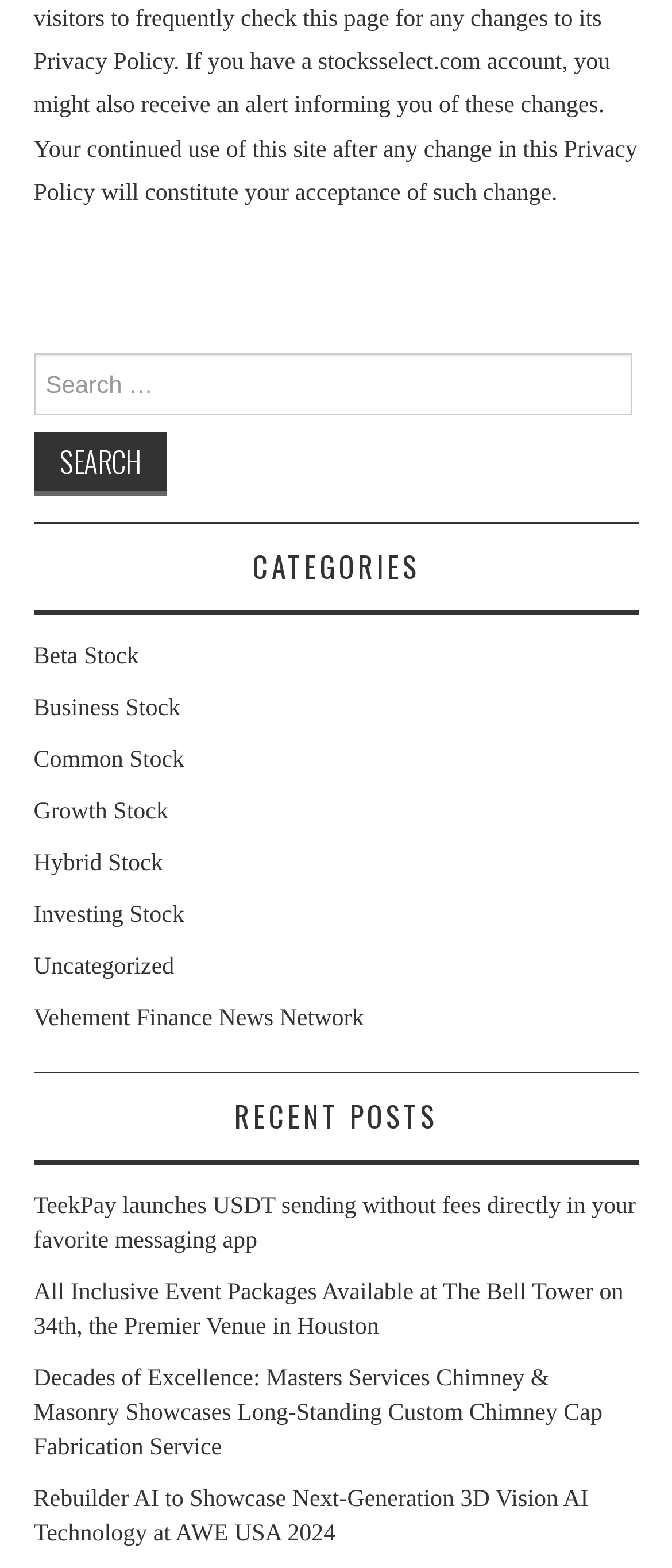Based on the image, provide a detailed response to the question:
What is the title of the first recent post?

The webpage has a section labeled 'RECENT POSTS' which lists several recent posts. The first post is titled 'TeekPay launches USDT sending without fees directly in your favorite messaging app'.